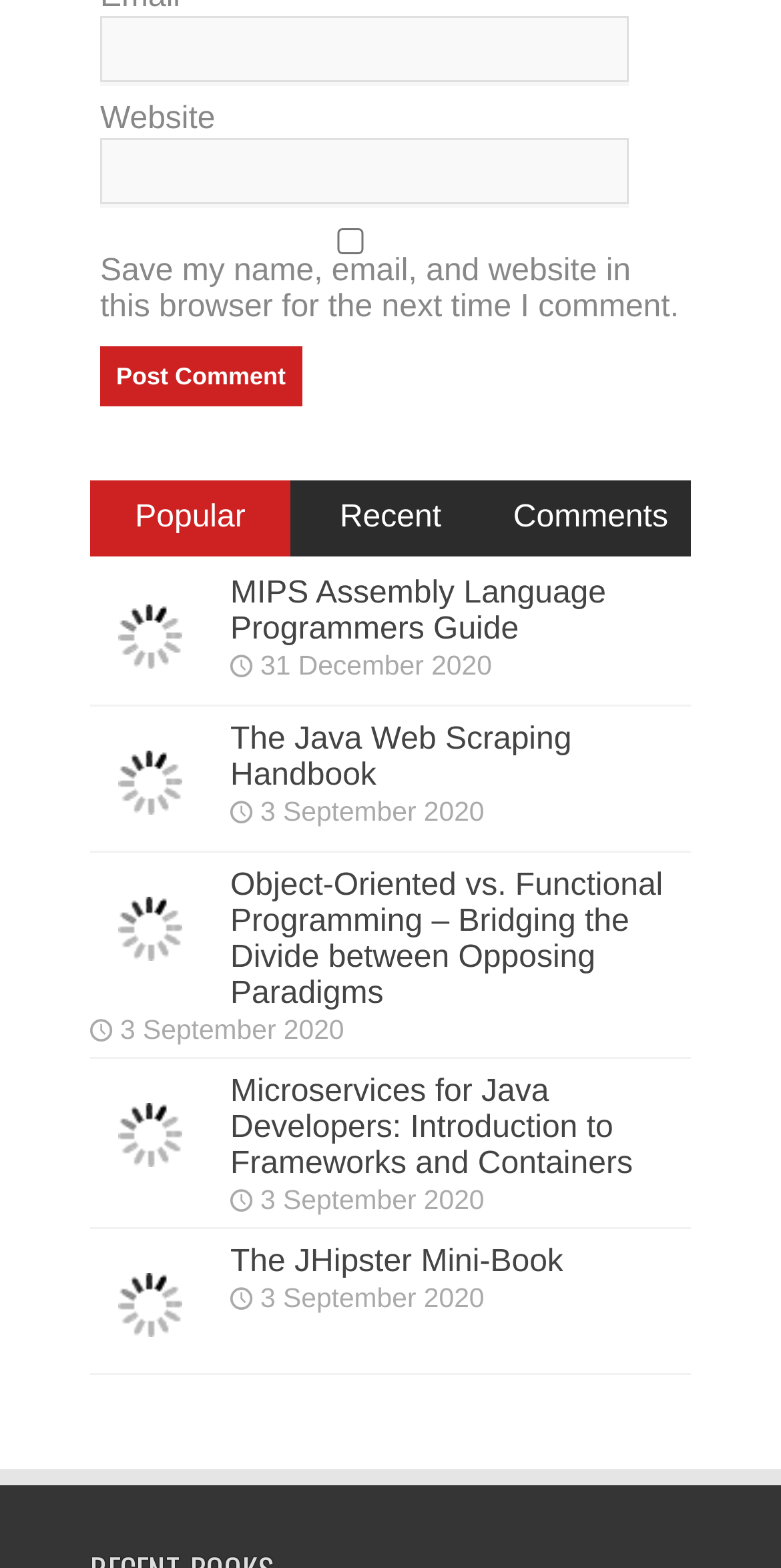Highlight the bounding box coordinates of the element that should be clicked to carry out the following instruction: "Visit the MIPS Assembly Language Programmers Guide". The coordinates must be given as four float numbers ranging from 0 to 1, i.e., [left, top, right, bottom].

[0.115, 0.428, 0.269, 0.45]